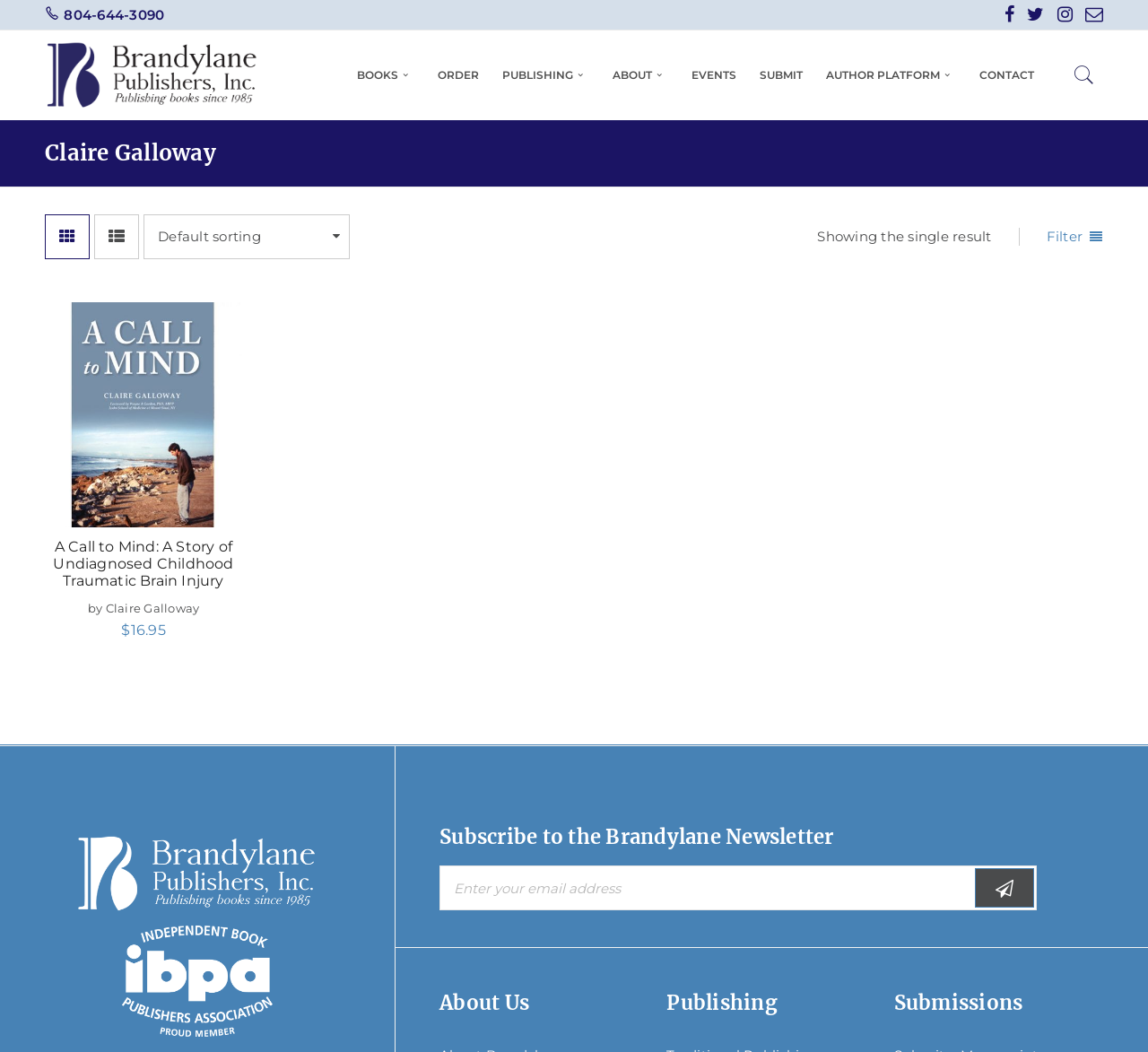Provide a one-word or brief phrase answer to the question:
What is the author of the book 'A Call to Mind'?

Claire Galloway